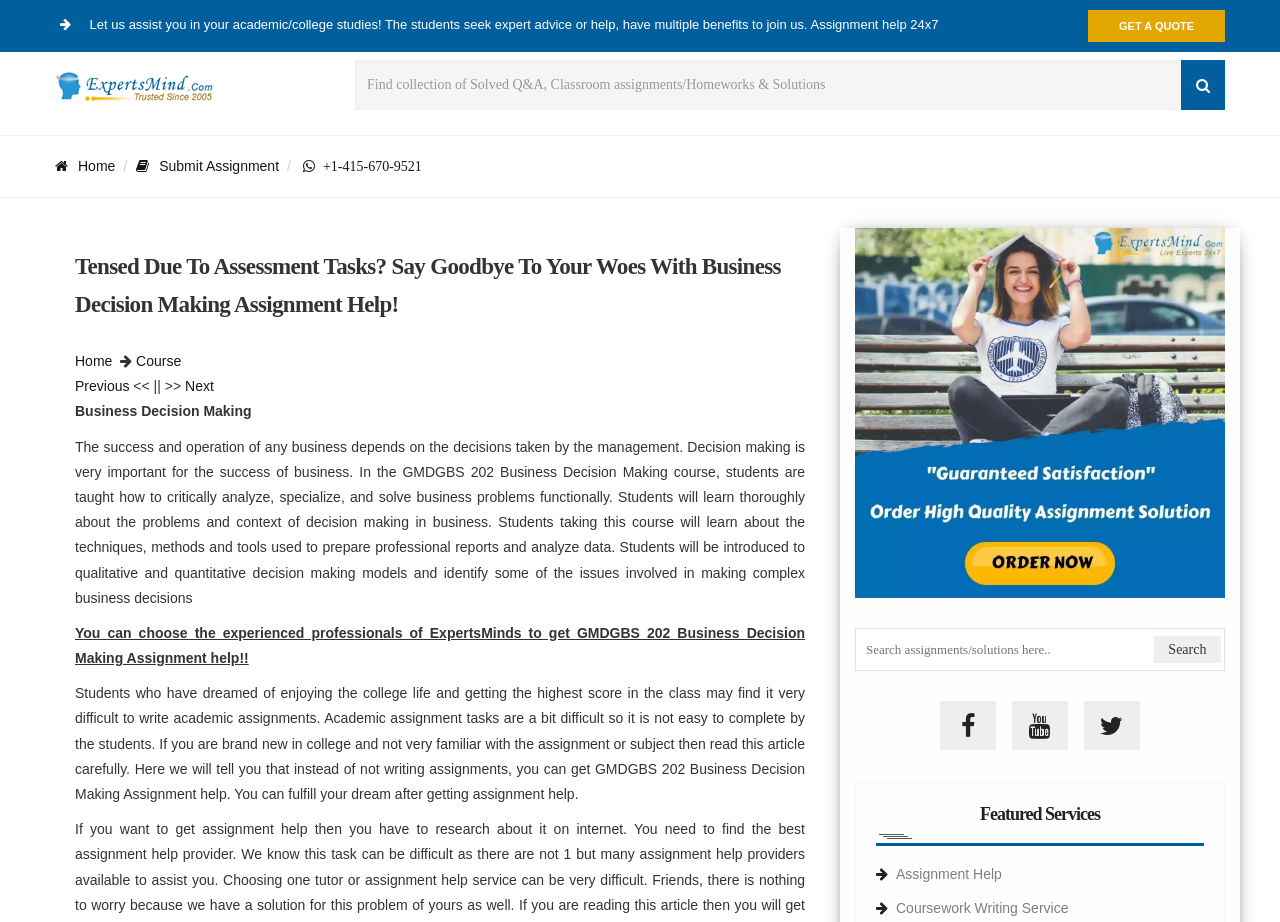Please find the bounding box for the following UI element description. Provide the coordinates in (top-left x, top-left y, bottom-right x, bottom-right y) format, with values between 0 and 1: aria-label="YouTube"

None